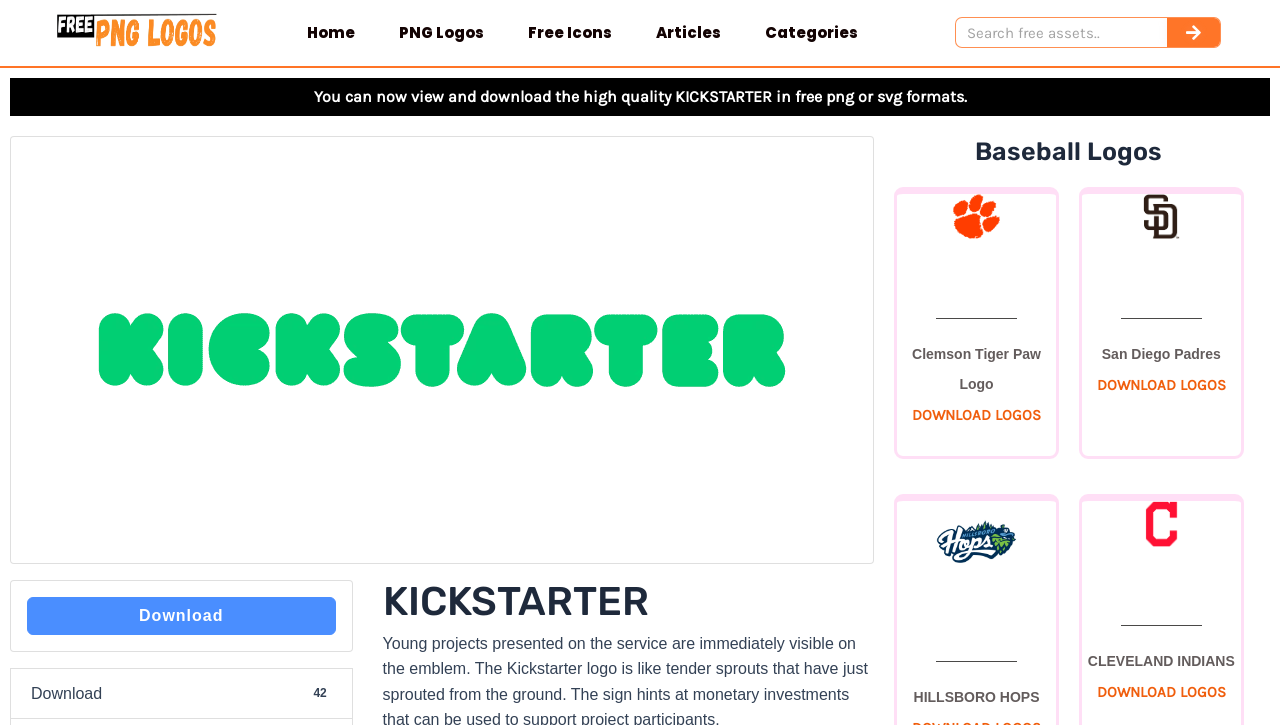What is the name of the first article on the front page?
Please ensure your answer to the question is detailed and covers all necessary aspects.

I looked for the first article element and found that it contains a heading element with the text 'Clemson Tiger Paw Logo', so I assume it is the name of the first article.